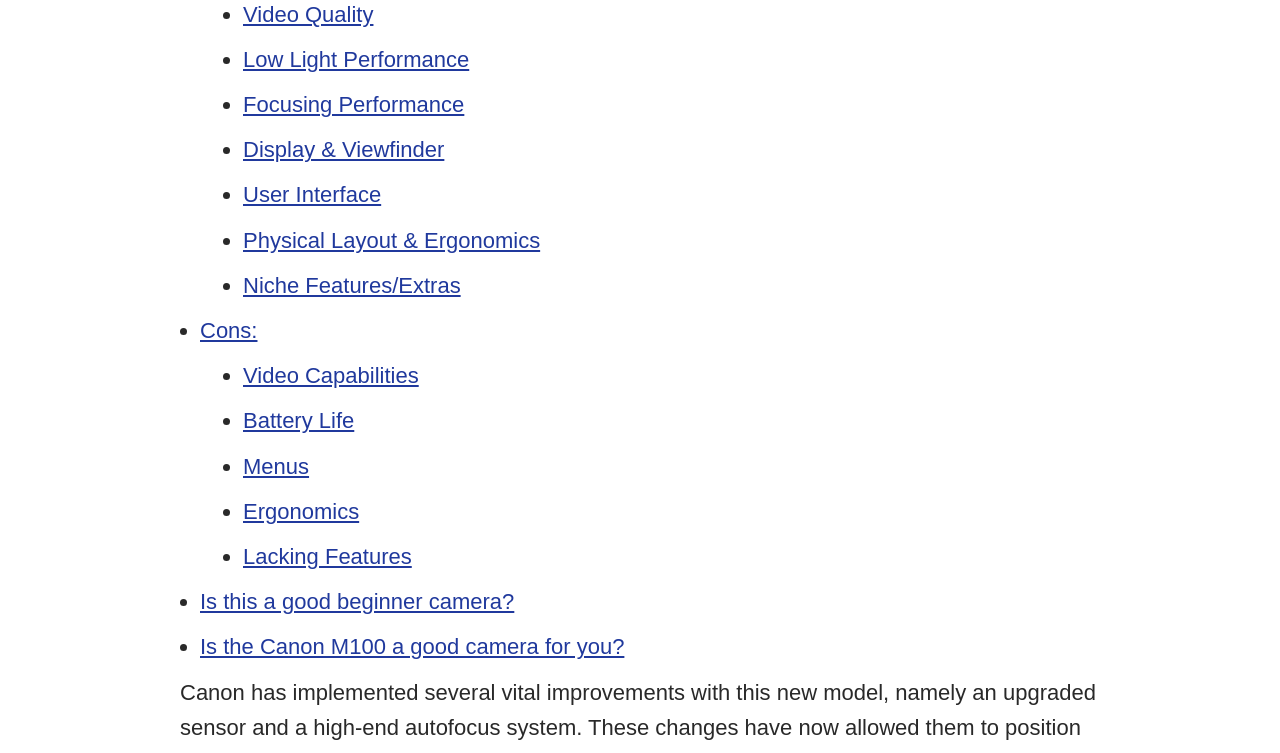Find and indicate the bounding box coordinates of the region you should select to follow the given instruction: "Read about Is this a good beginner camera?".

[0.156, 0.782, 0.402, 0.816]